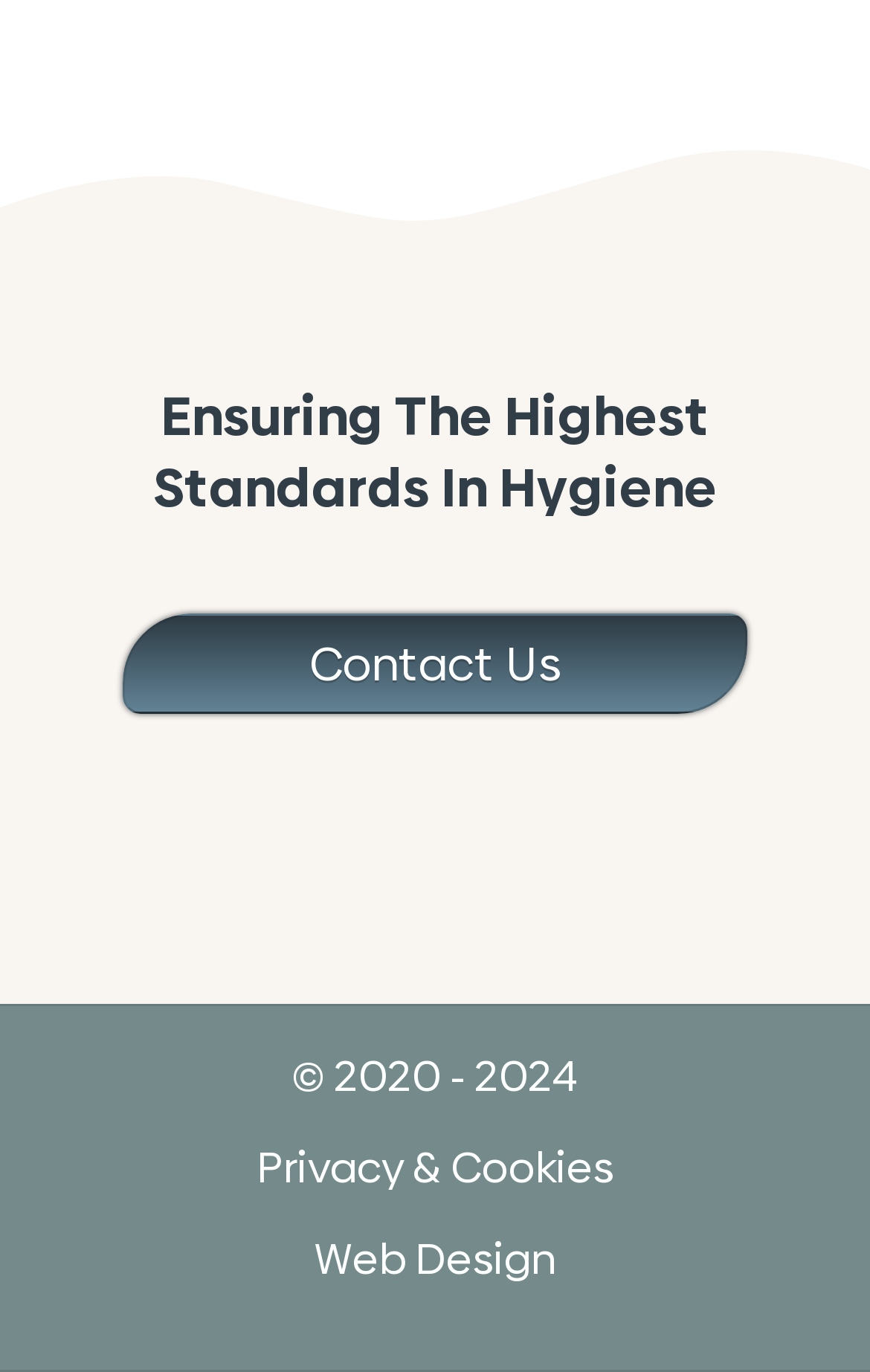Determine the bounding box for the UI element described here: "CAlaw".

None